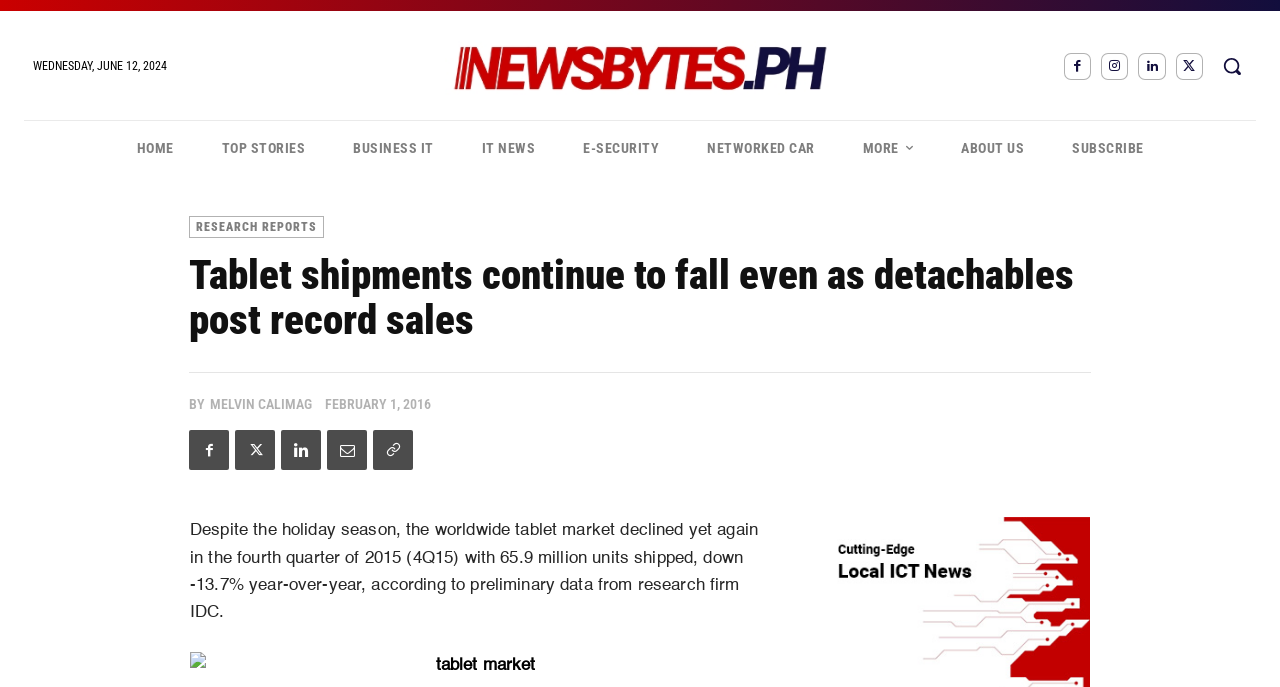Extract the bounding box coordinates for the described element: "Twitter". The coordinates should be represented as four float numbers between 0 and 1: [left, top, right, bottom].

[0.919, 0.077, 0.94, 0.117]